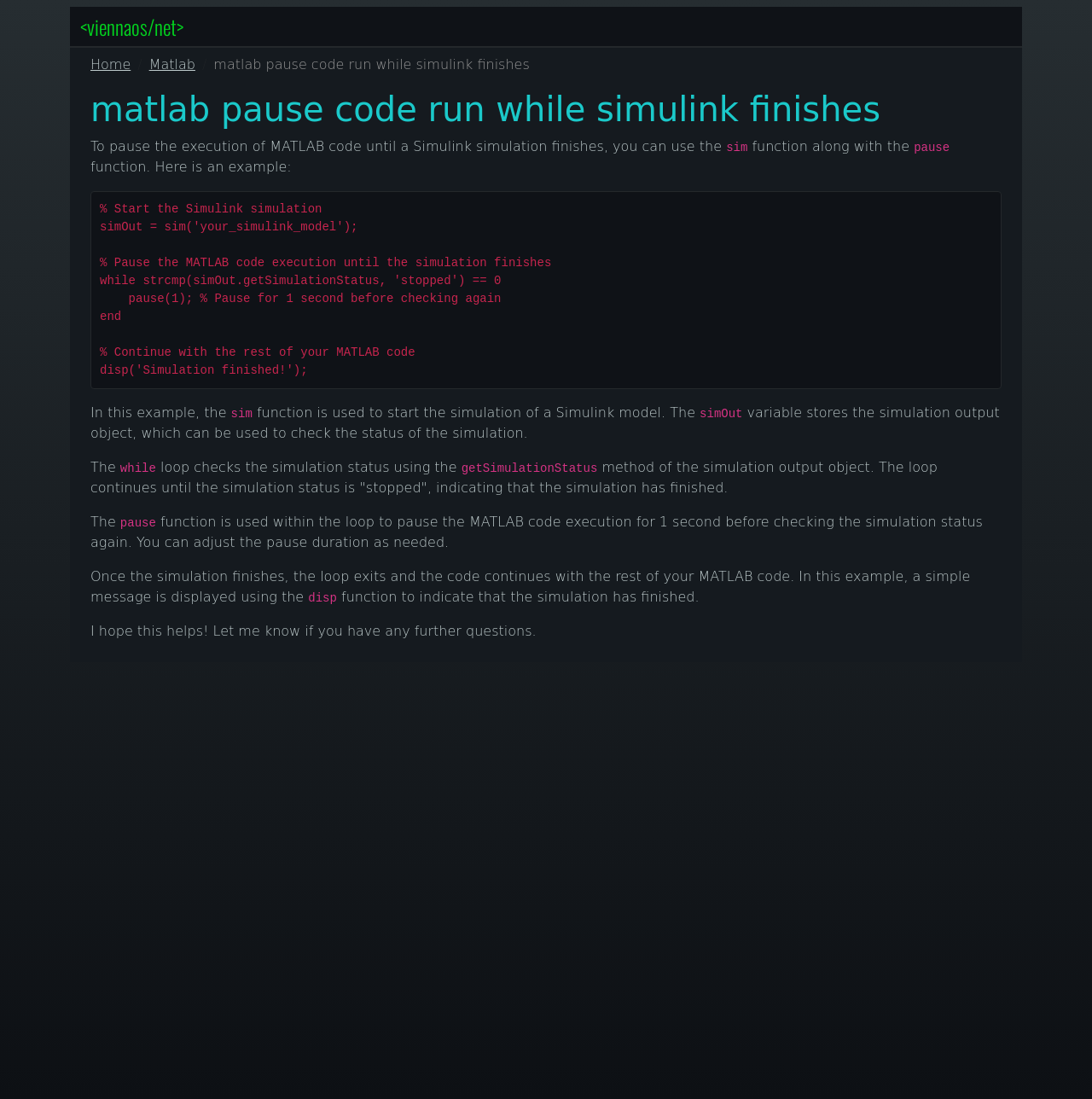What is stored in the 'simOut' variable?
Refer to the screenshot and respond with a concise word or phrase.

Simulation output object